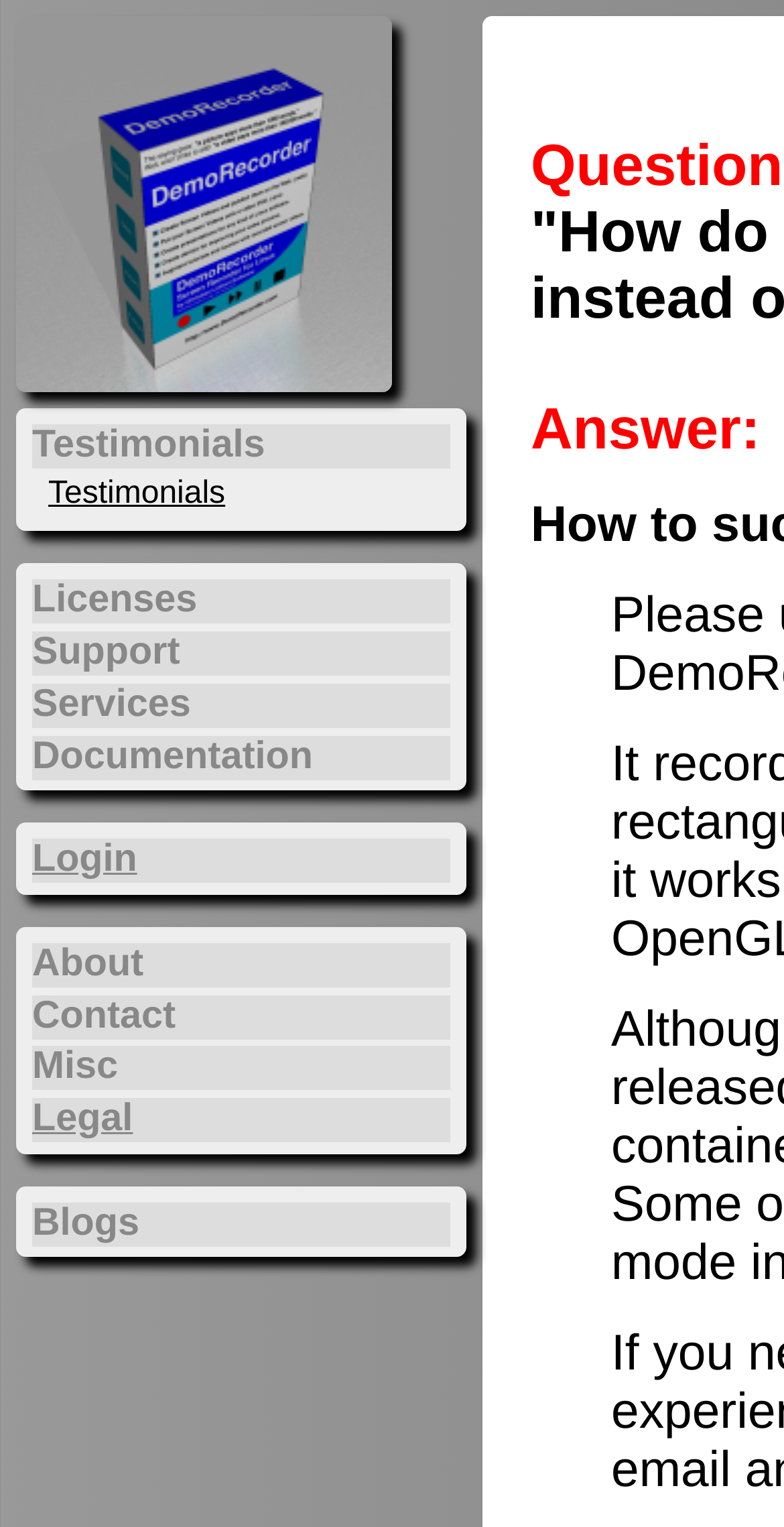Answer succinctly with a single word or phrase:
What is the second menu item?

Testimonials